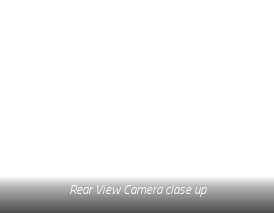Using the information from the screenshot, answer the following question thoroughly:
What is the camera essential for?

The rear view camera is essential for ensuring safety and awareness on the road, reinforcing the importance of such technology in modern vehicles, by providing a clearer perspective for the driver and reducing blind spots.